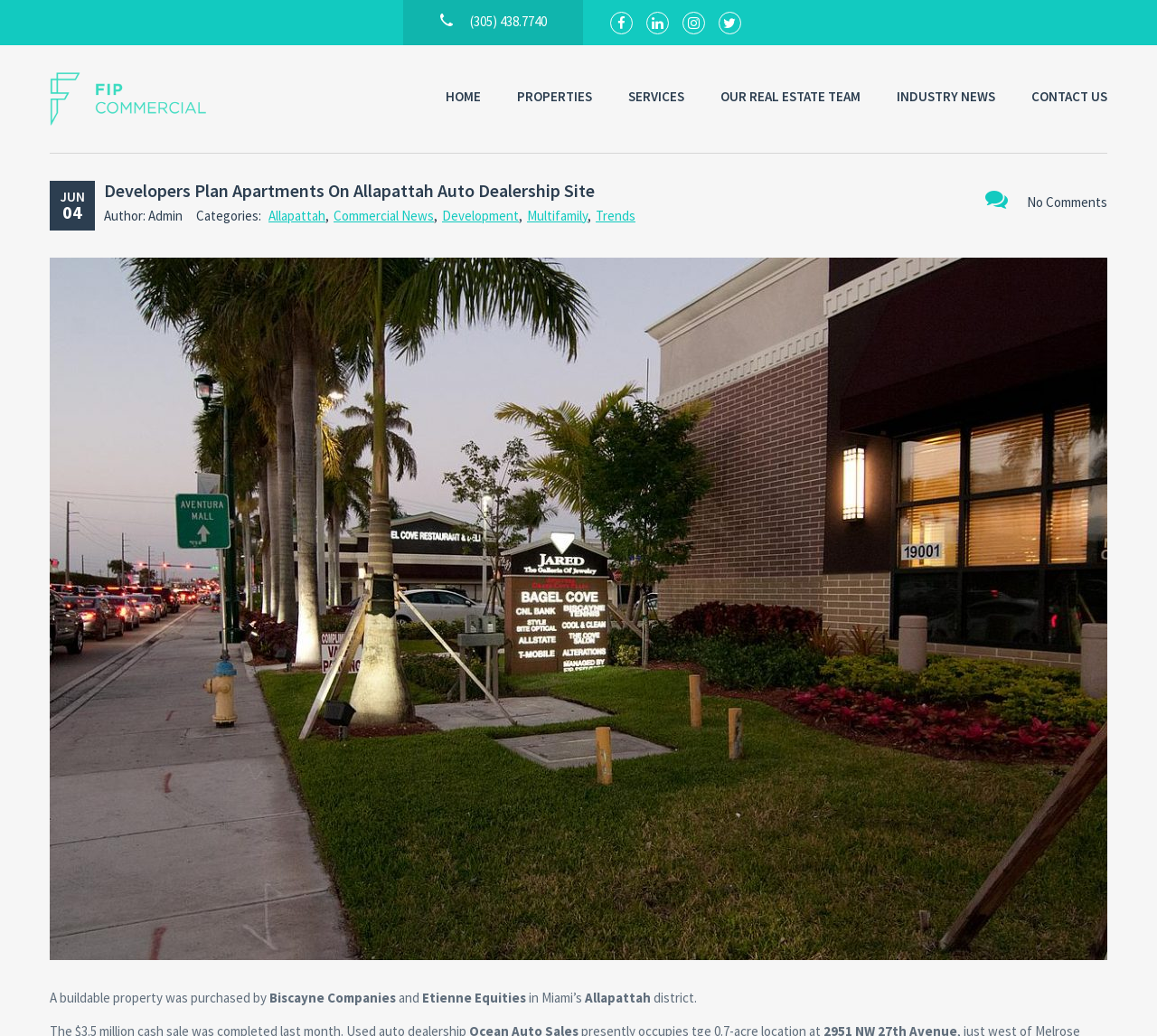Please identify the bounding box coordinates of the element's region that needs to be clicked to fulfill the following instruction: "View Allapattah category". The bounding box coordinates should consist of four float numbers between 0 and 1, i.e., [left, top, right, bottom].

[0.232, 0.2, 0.281, 0.216]